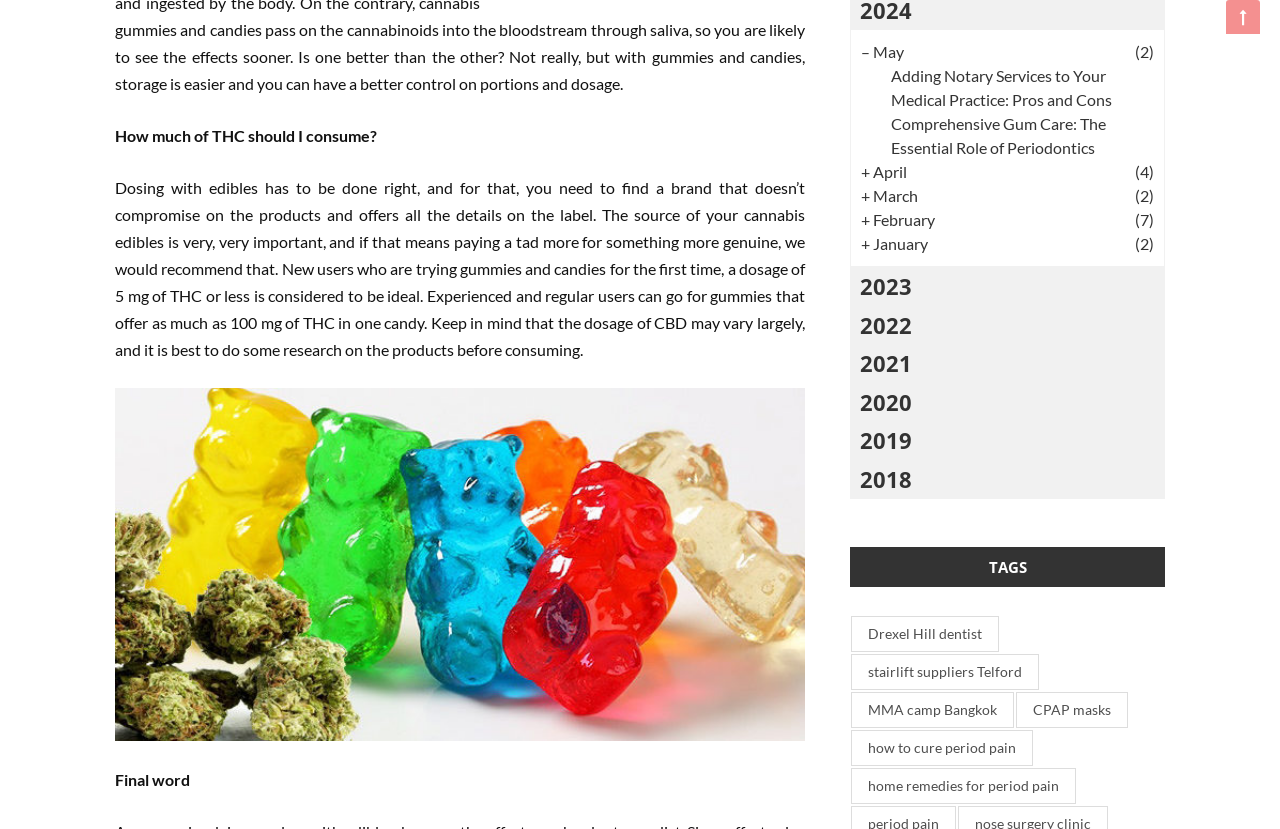Locate the bounding box coordinates of the area where you should click to accomplish the instruction: "View the 2023 archives".

[0.664, 0.322, 0.91, 0.369]